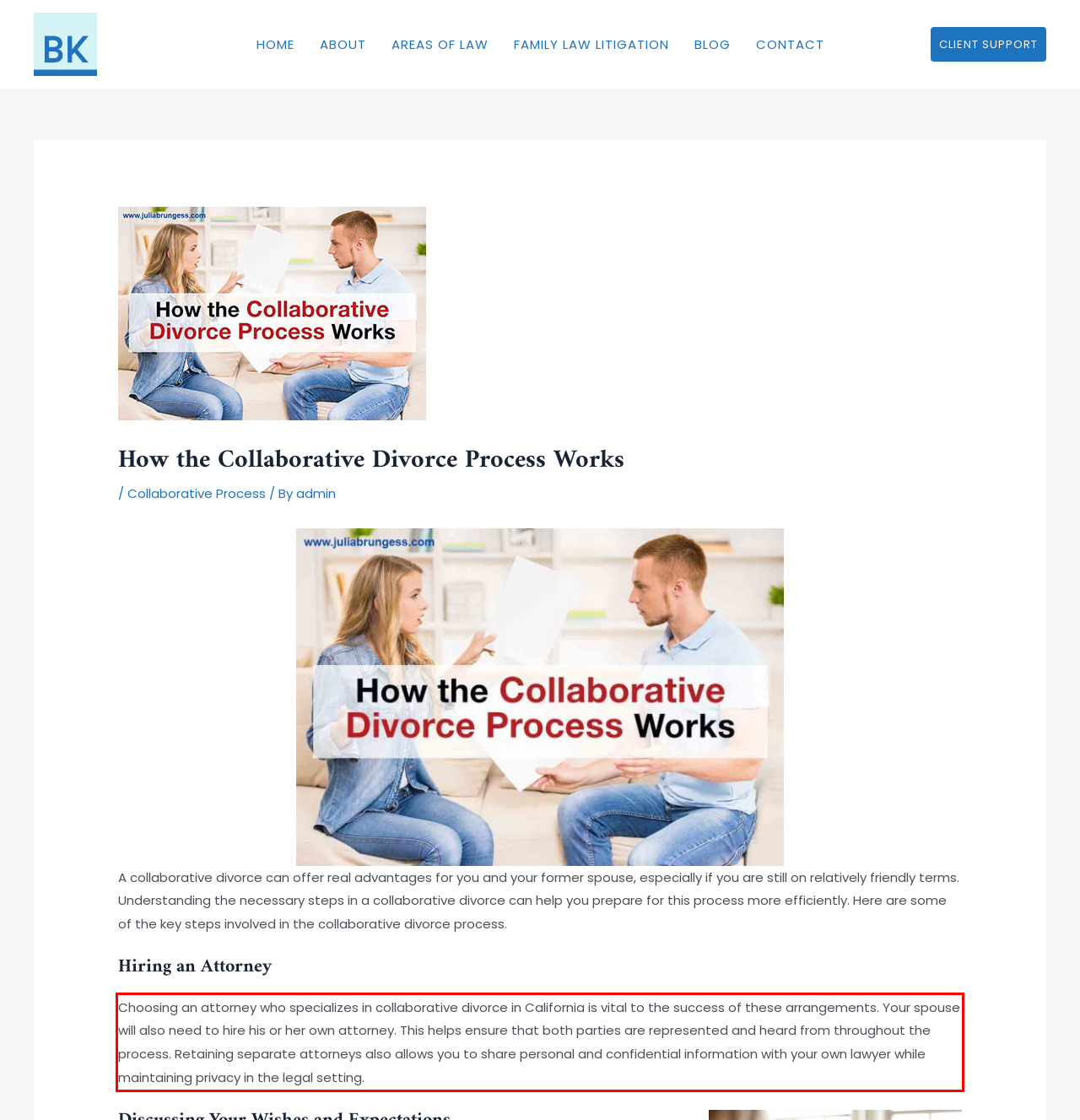In the given screenshot, locate the red bounding box and extract the text content from within it.

Choosing an attorney who specializes in collaborative divorce in California is vital to the success of these arrangements. Your spouse will also need to hire his or her own attorney. This helps ensure that both parties are represented and heard from throughout the process. Retaining separate attorneys also allows you to share personal and confidential information with your own lawyer while maintaining privacy in the legal setting.